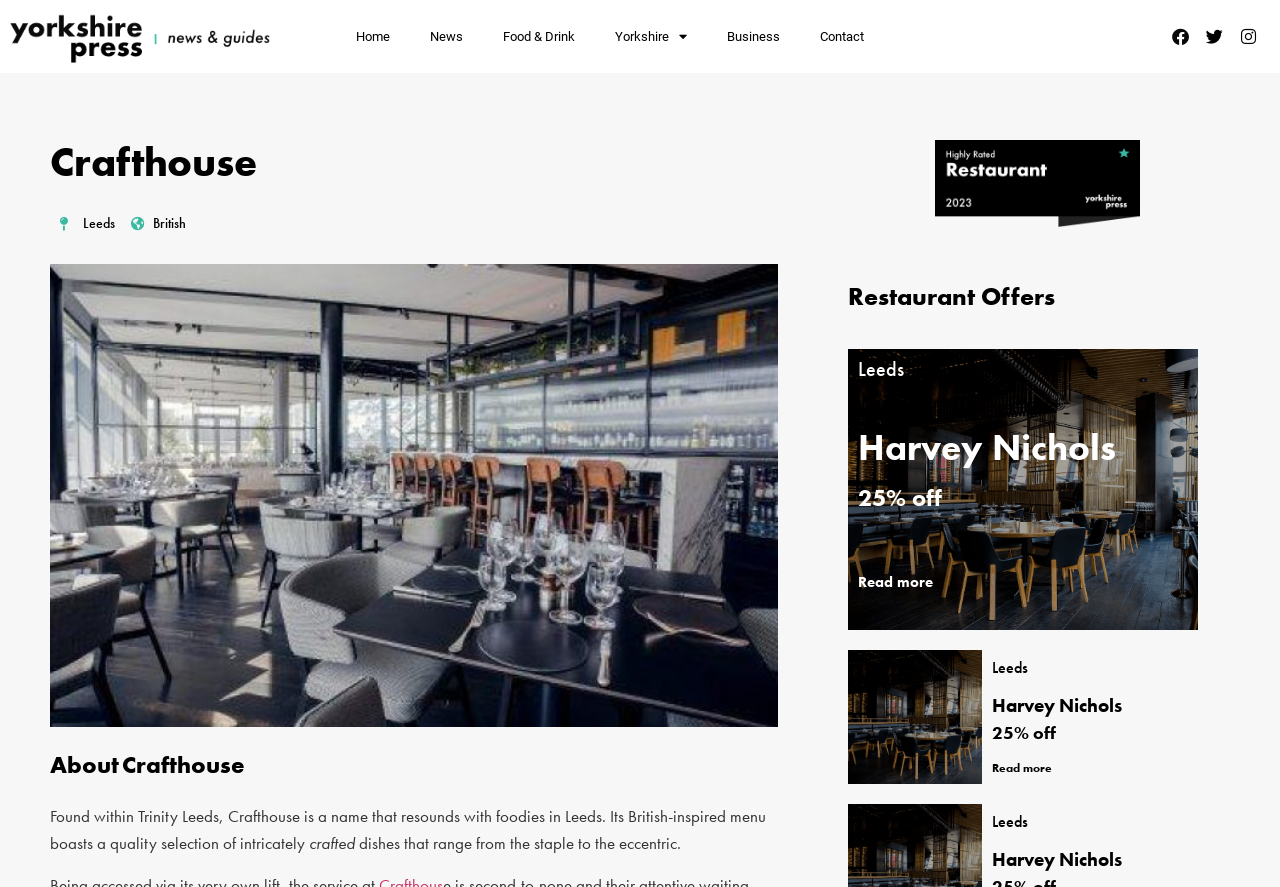What is the discount offered by the restaurant?
Give a one-word or short-phrase answer derived from the screenshot.

25% off